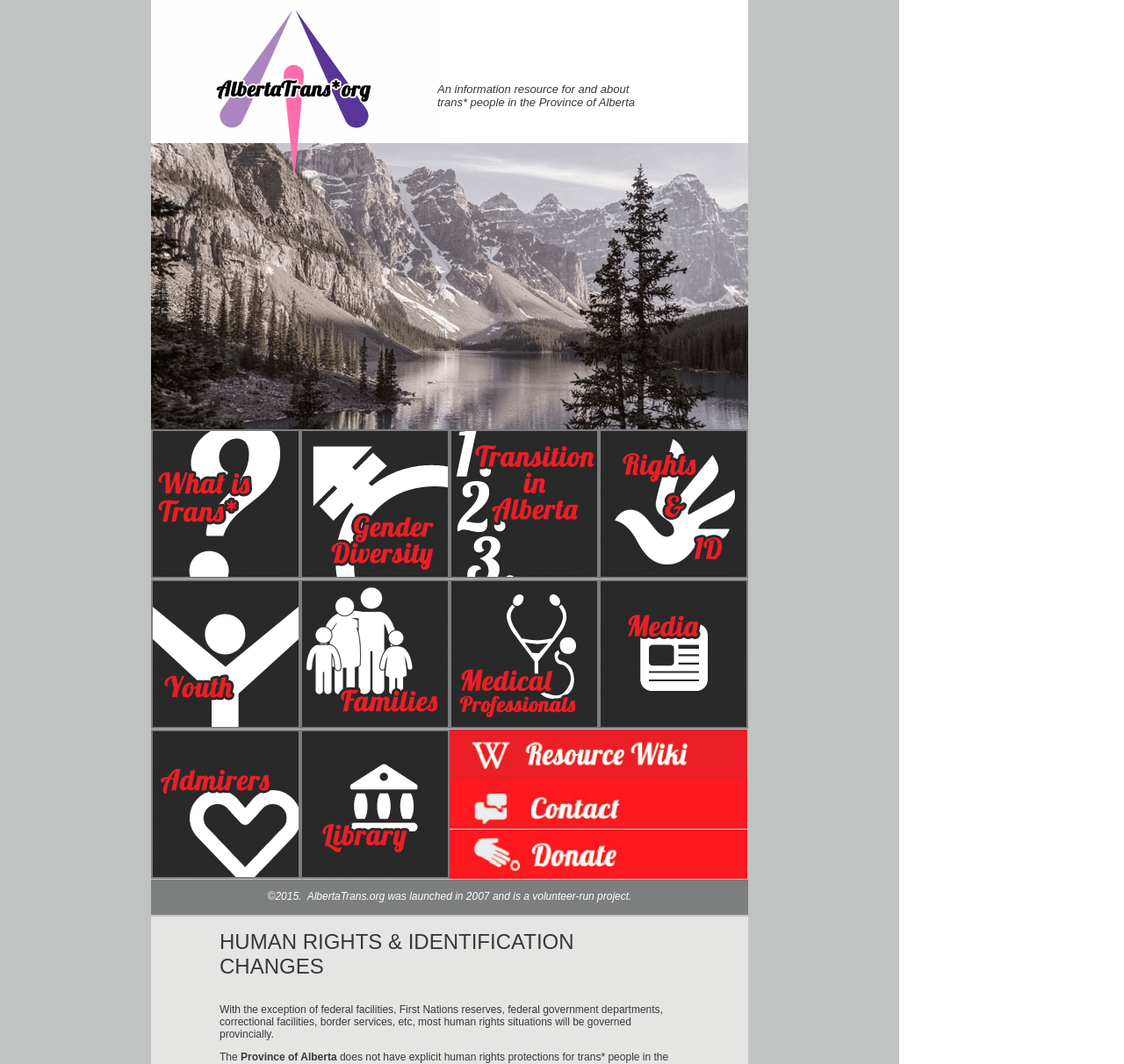Locate the bounding box coordinates of the clickable region necessary to complete the following instruction: "Learn about 'Facts About Youth'". Provide the coordinates in the format of four float numbers between 0 and 1, i.e., [left, top, right, bottom].

[0.134, 0.673, 0.267, 0.687]